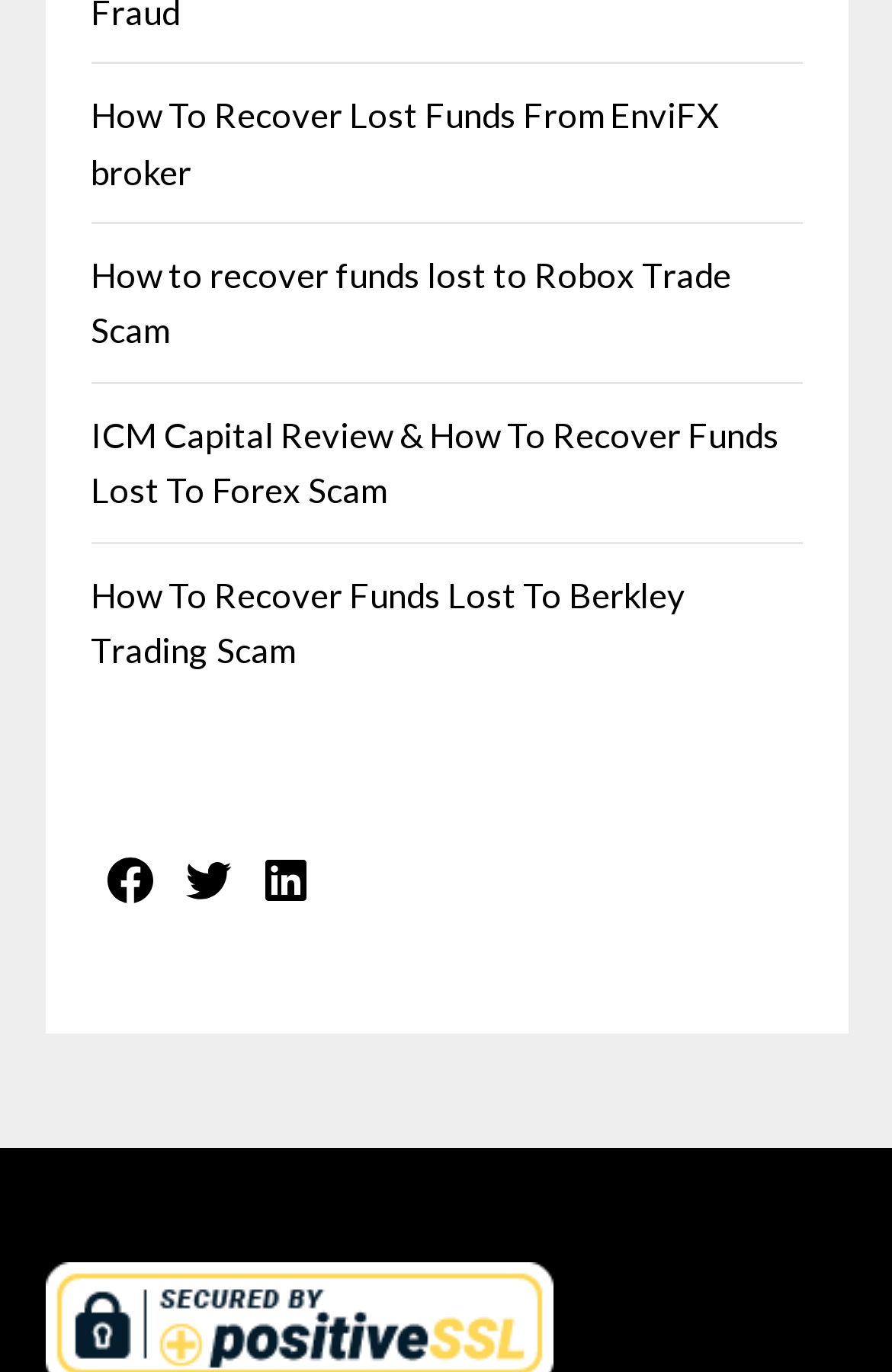What is the topic of the first link?
Based on the image, give a one-word or short phrase answer.

Recover Lost Funds